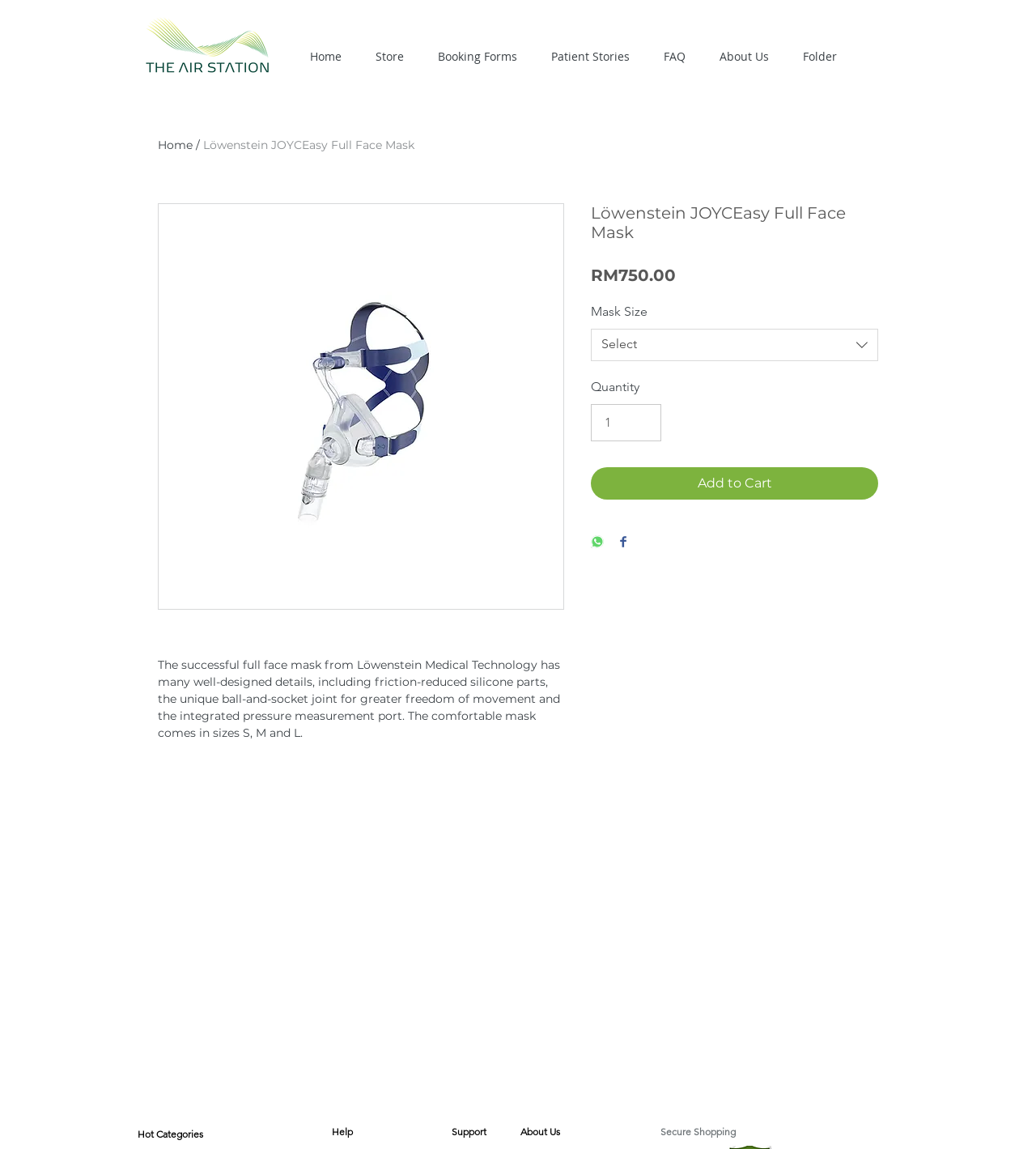Determine the bounding box coordinates for the area you should click to complete the following instruction: "Select a mask size".

[0.57, 0.286, 0.848, 0.314]